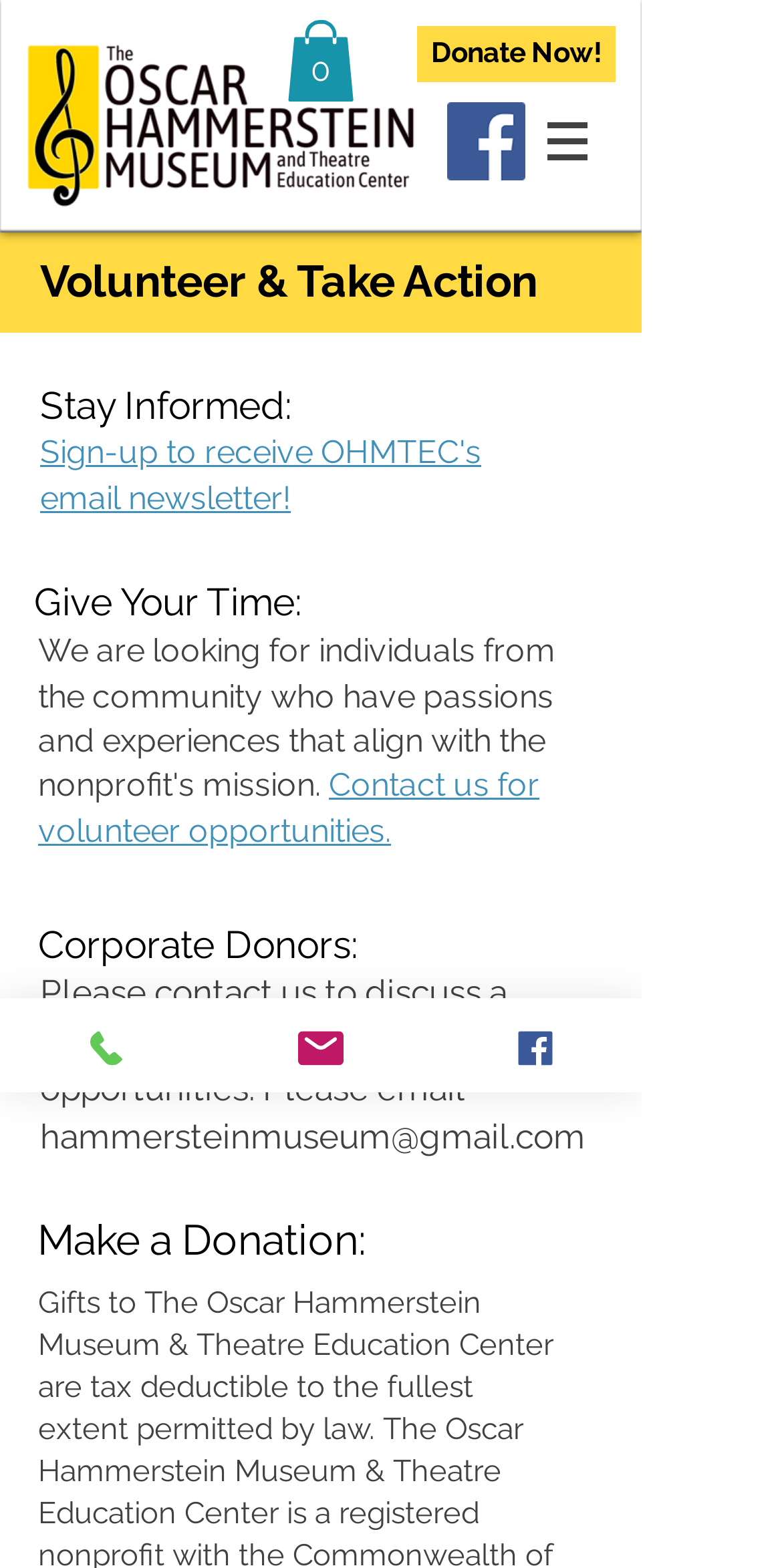What is the current number of items in the cart?
Give a comprehensive and detailed explanation for the question.

The 'Cart with 0 items' link suggests that the user currently has no items in their cart. This link is likely used for online donations or purchases.